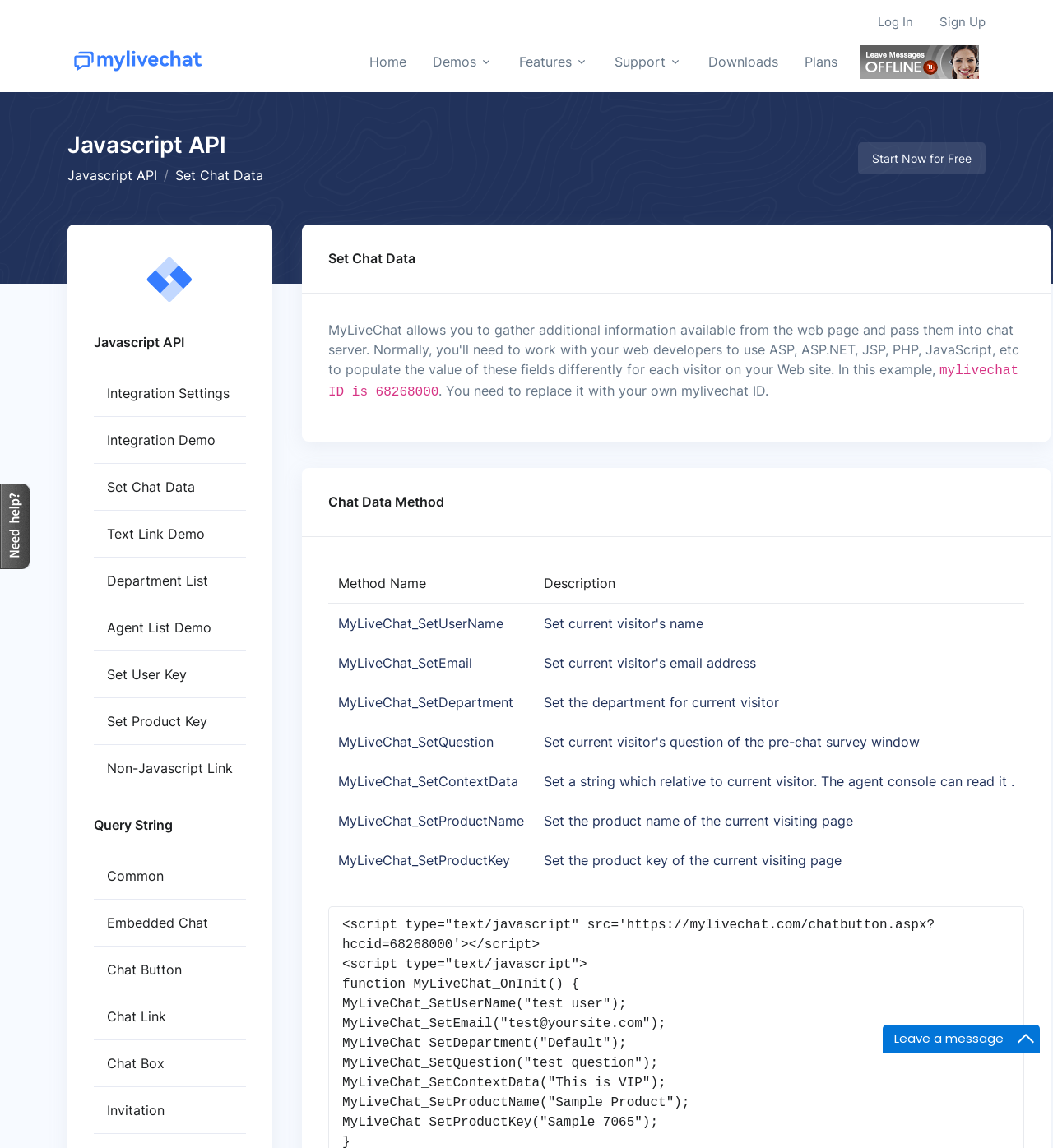What is the 'MyLiveChat_SetProductName' method used for?
Give a single word or phrase as your answer by examining the image.

To set the product name of the current visiting page